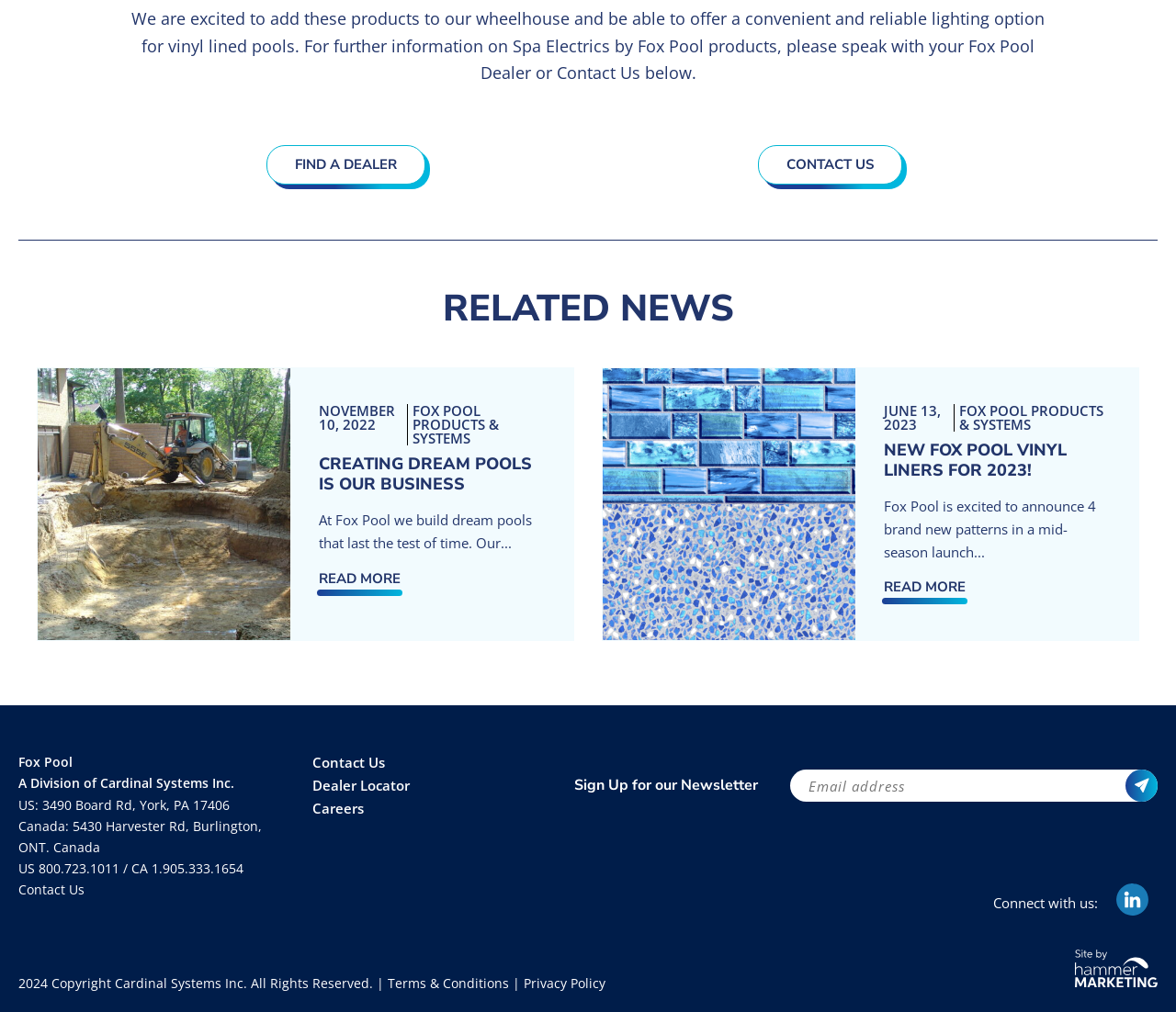Ascertain the bounding box coordinates for the UI element detailed here: "Careers". The coordinates should be provided as [left, top, right, bottom] with each value being a float between 0 and 1.

[0.266, 0.788, 0.352, 0.81]